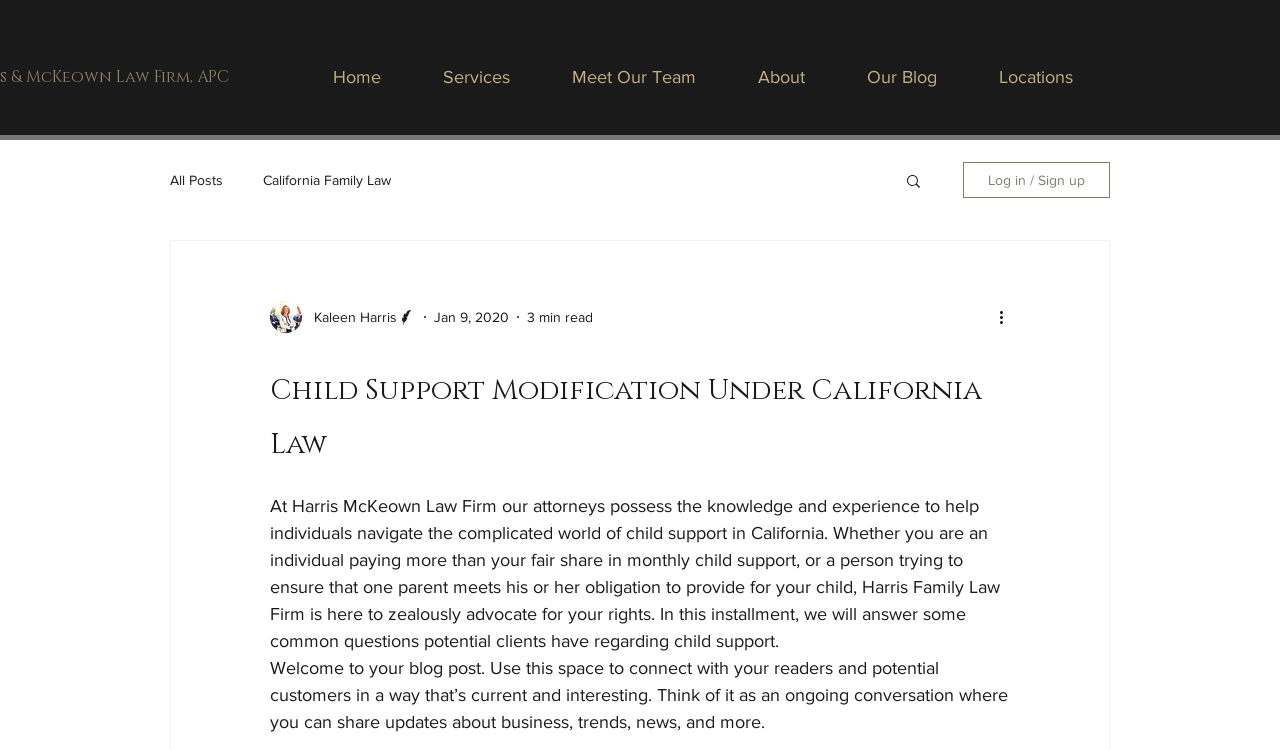Provide the bounding box coordinates for the UI element described in this sentence: "California Family Law". The coordinates should be four float values between 0 and 1, i.e., [left, top, right, bottom].

[0.205, 0.229, 0.305, 0.251]